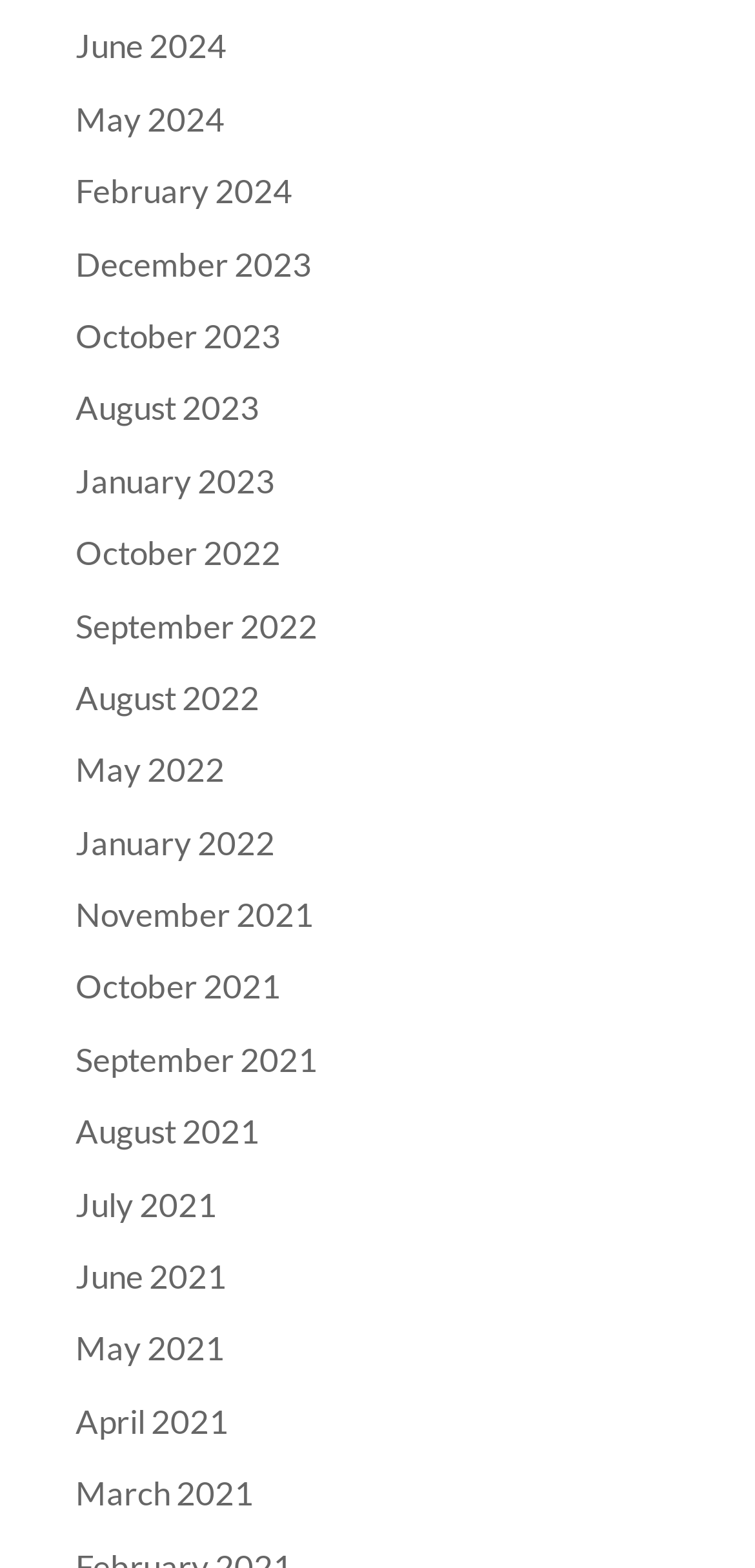How many links are there in total?
Please answer the question with a single word or phrase, referencing the image.

27